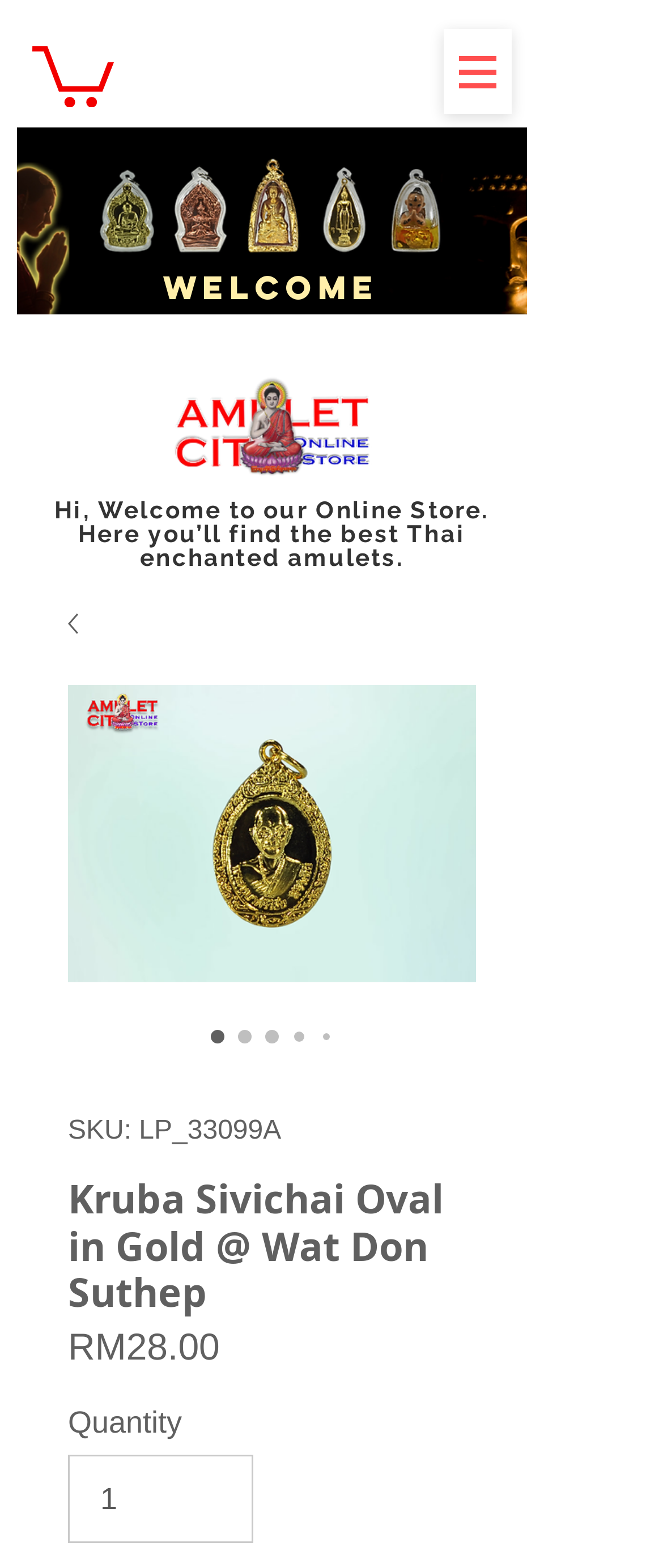Locate the headline of the webpage and generate its content.

Kruba Sivichai Oval in Gold @ Wat Don Suthep